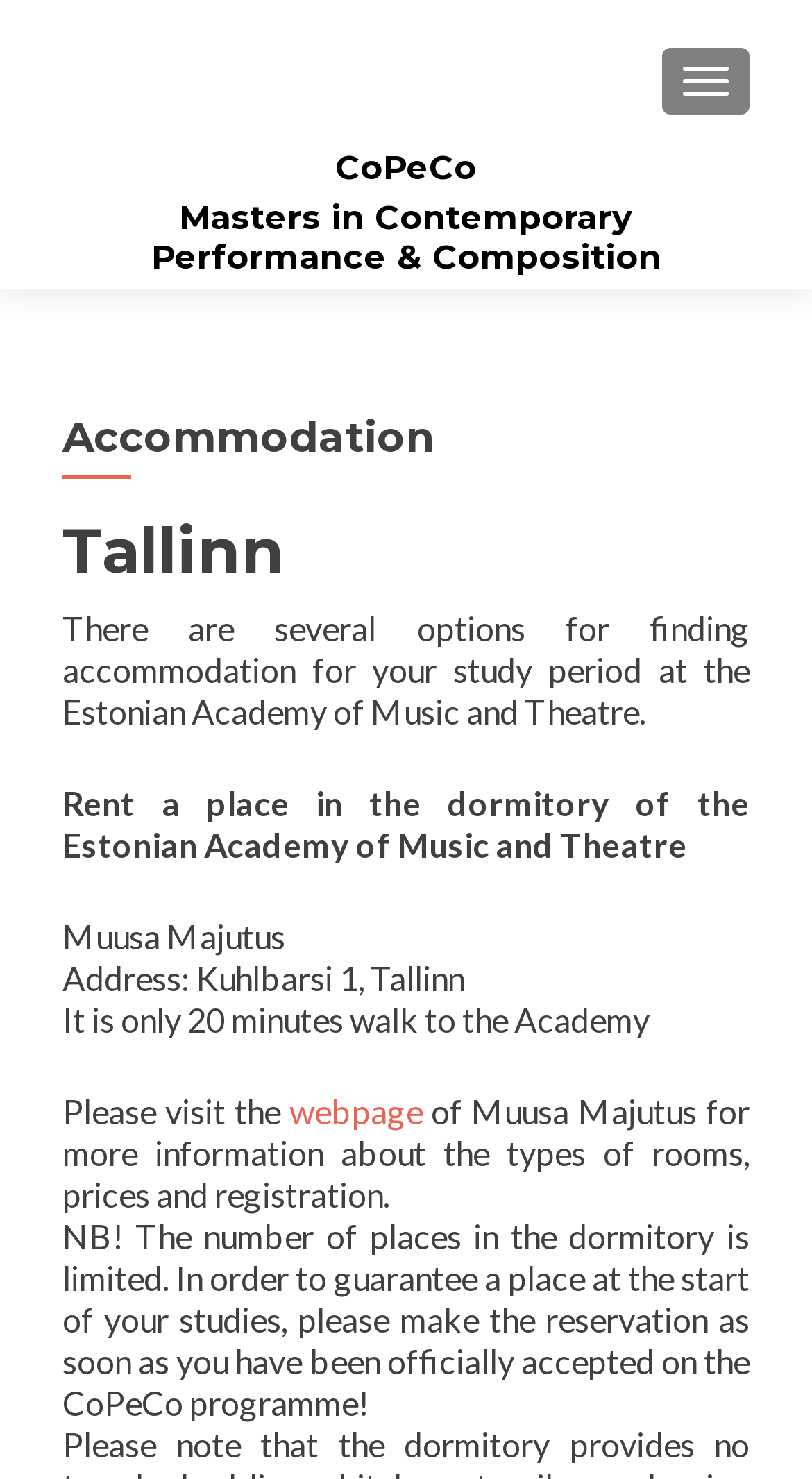What is the address of Muusa Majutus?
Use the screenshot to answer the question with a single word or phrase.

Kuhlbarsi 1, Tallinn